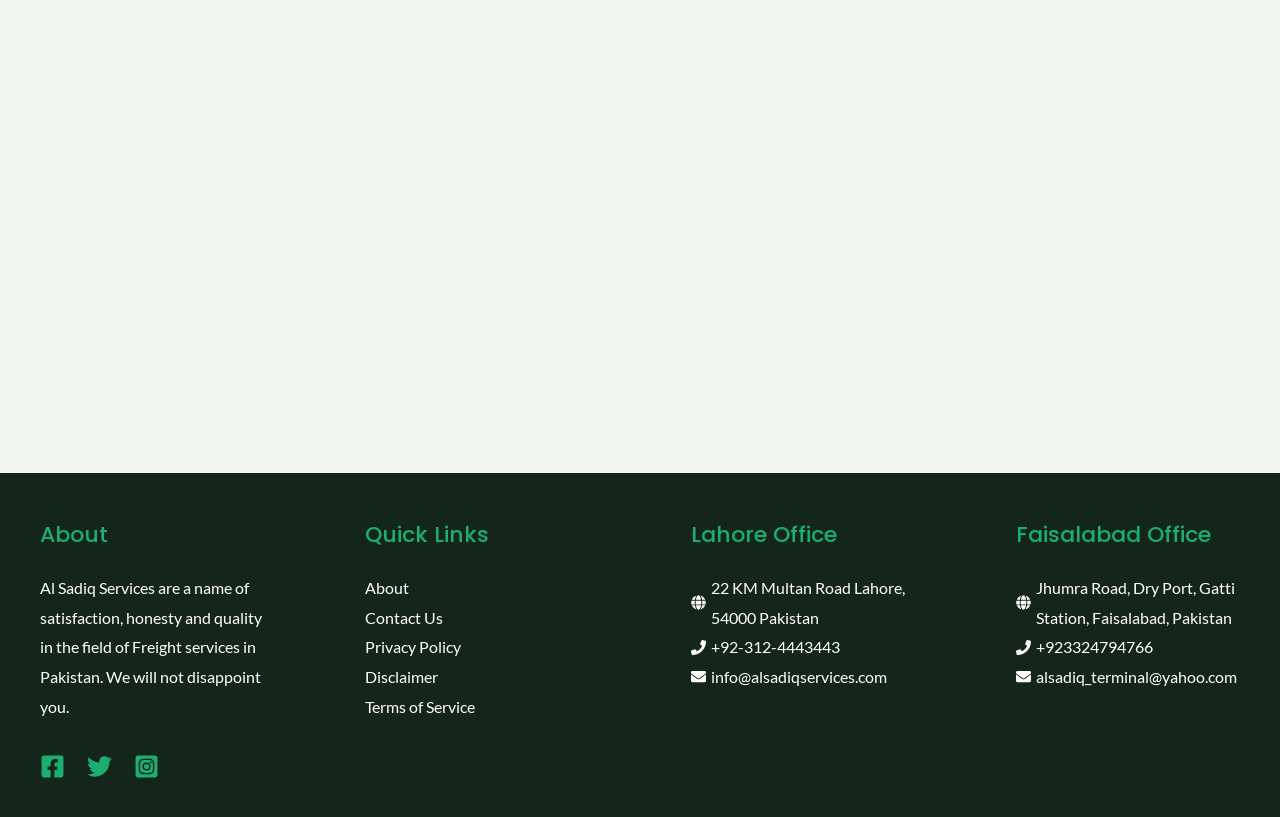Identify the bounding box coordinates of the section that should be clicked to achieve the task described: "Go to Faisalabad Office page".

[0.794, 0.634, 0.969, 0.674]